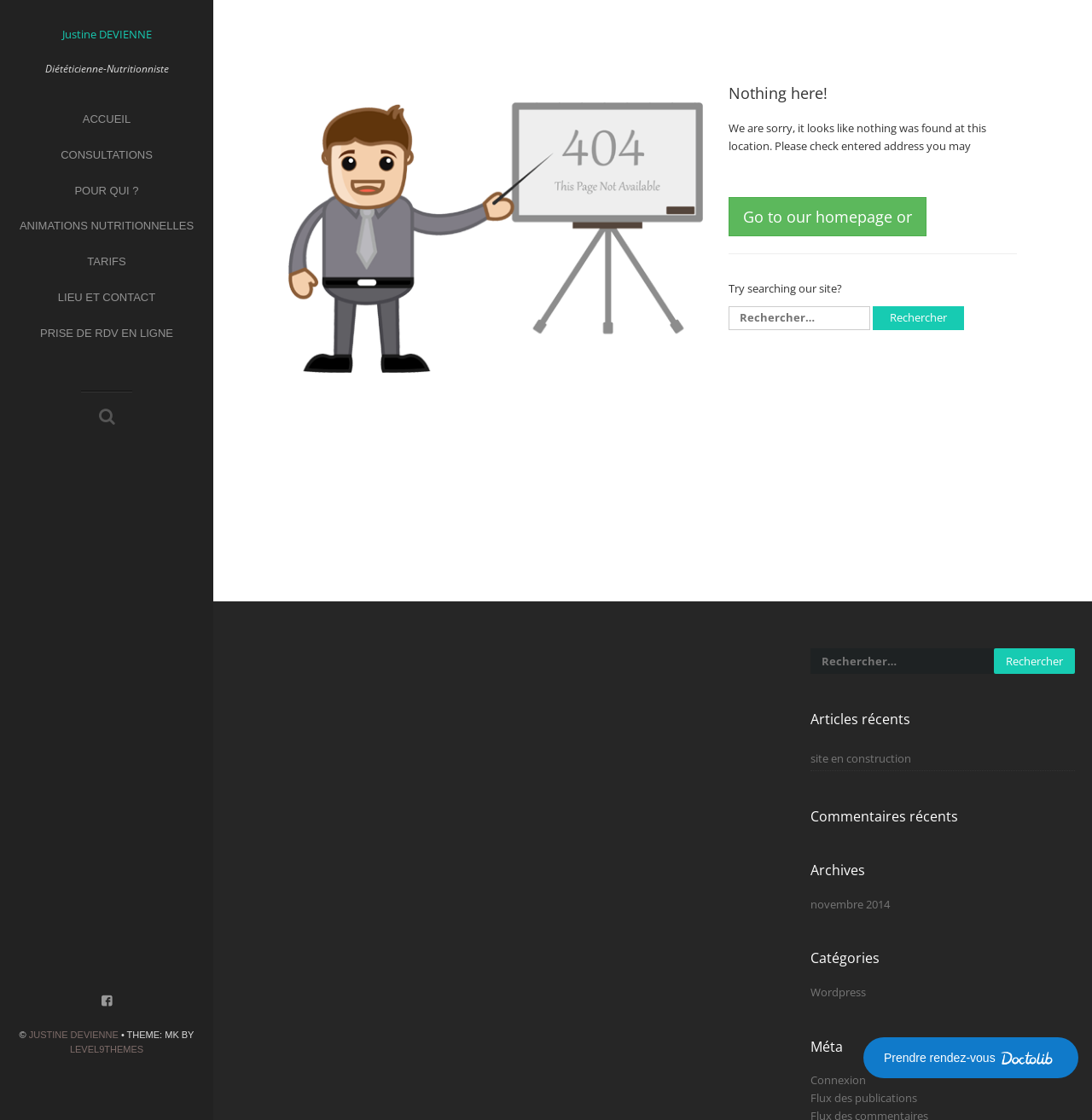Using the element description ANIMATIONS NUTRITIONNELLES, predict the bounding box coordinates for the UI element. Provide the coordinates in (top-left x, top-left y, bottom-right x, bottom-right y) format with values ranging from 0 to 1.

[0.0, 0.187, 0.195, 0.218]